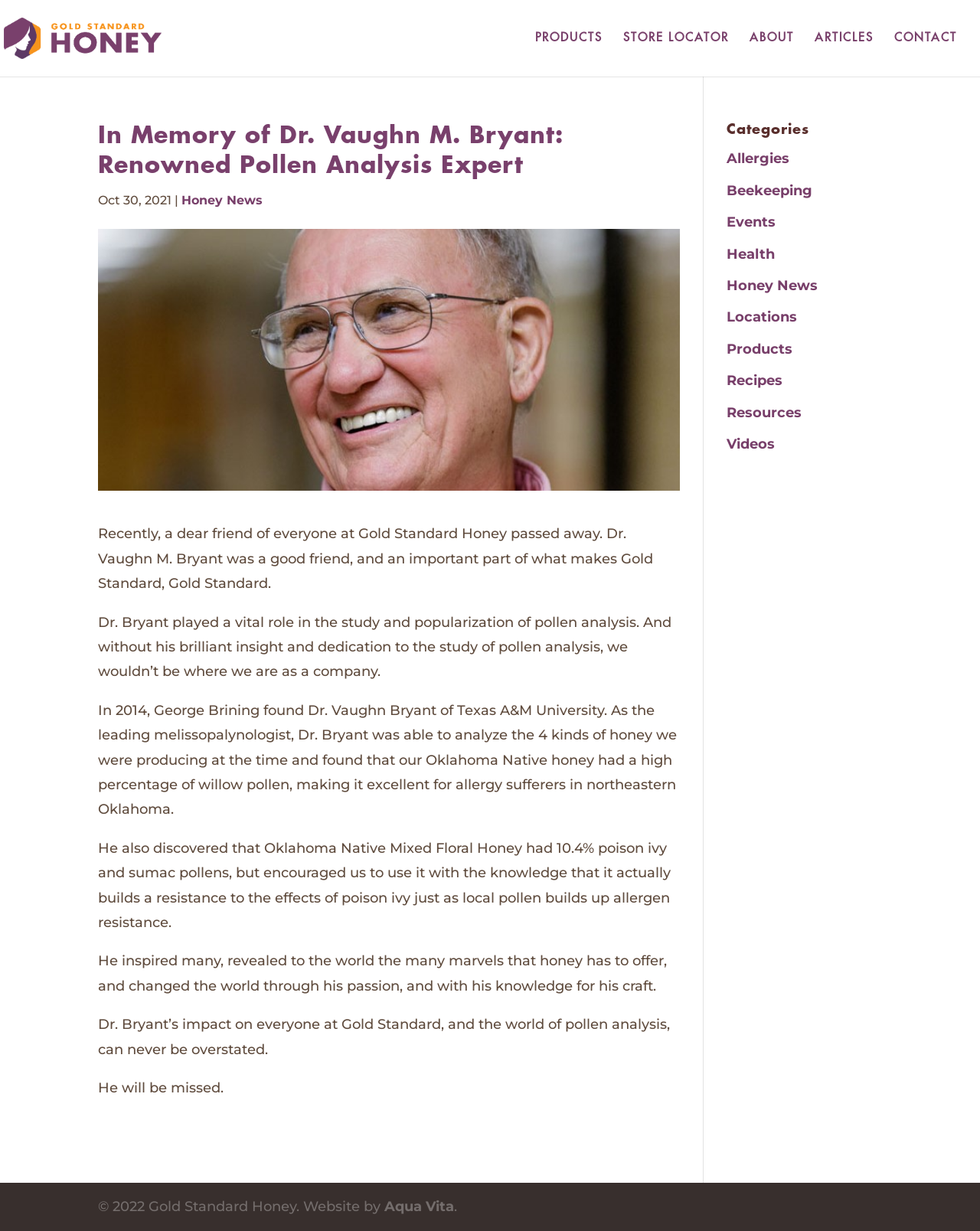What is the name of the company that created the website?
Utilize the image to construct a detailed and well-explained answer.

I found the answer by looking at the top-left corner of the webpage, where I saw the image and link 'Gold Standard Honey', which suggests that it is the company that created the website.